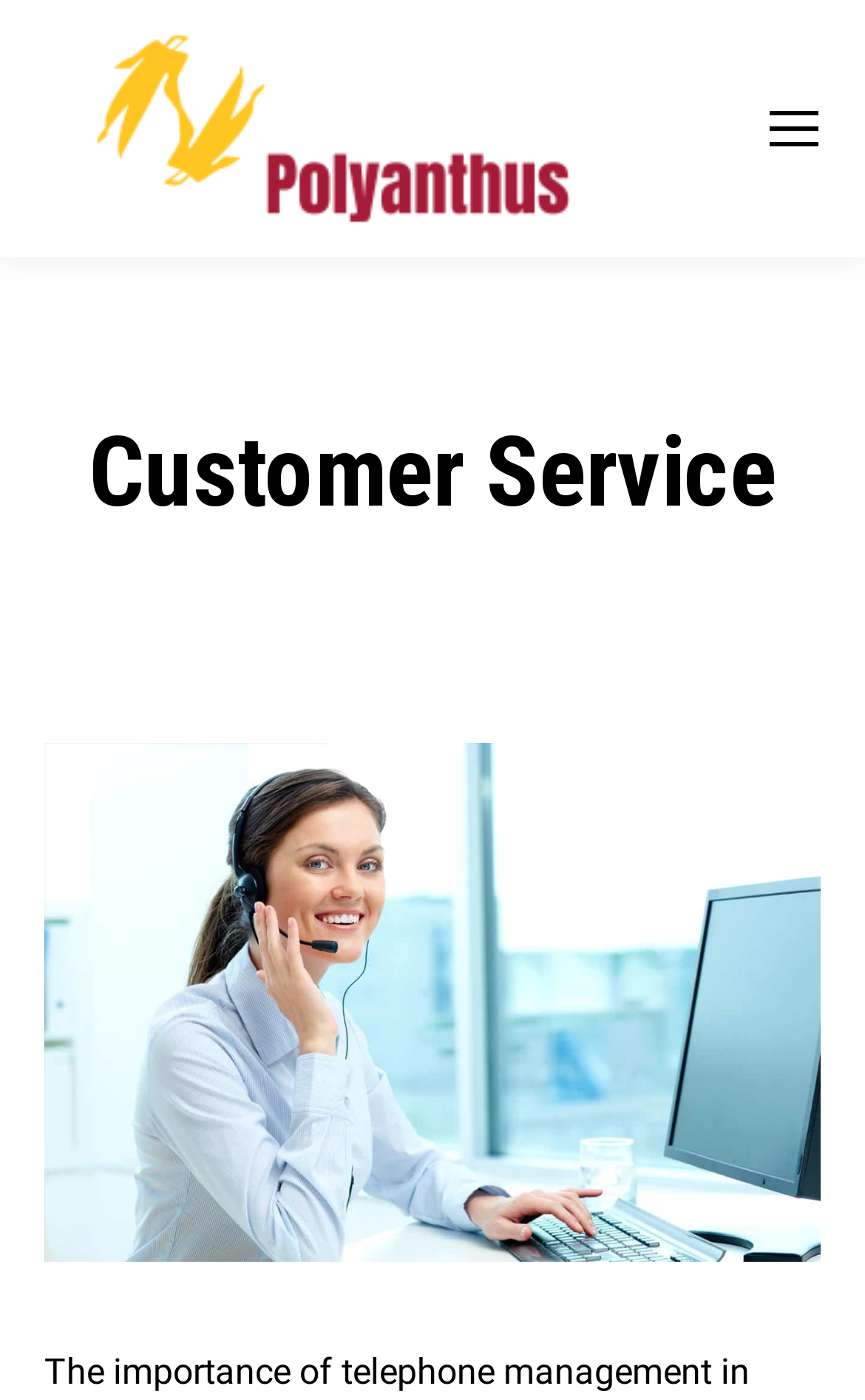Refer to the element description Mediumship and identify the corresponding bounding box in the screenshot. Format the coordinates as (top-left x, top-left y, bottom-right x, bottom-right y) with values in the range of 0 to 1.

None